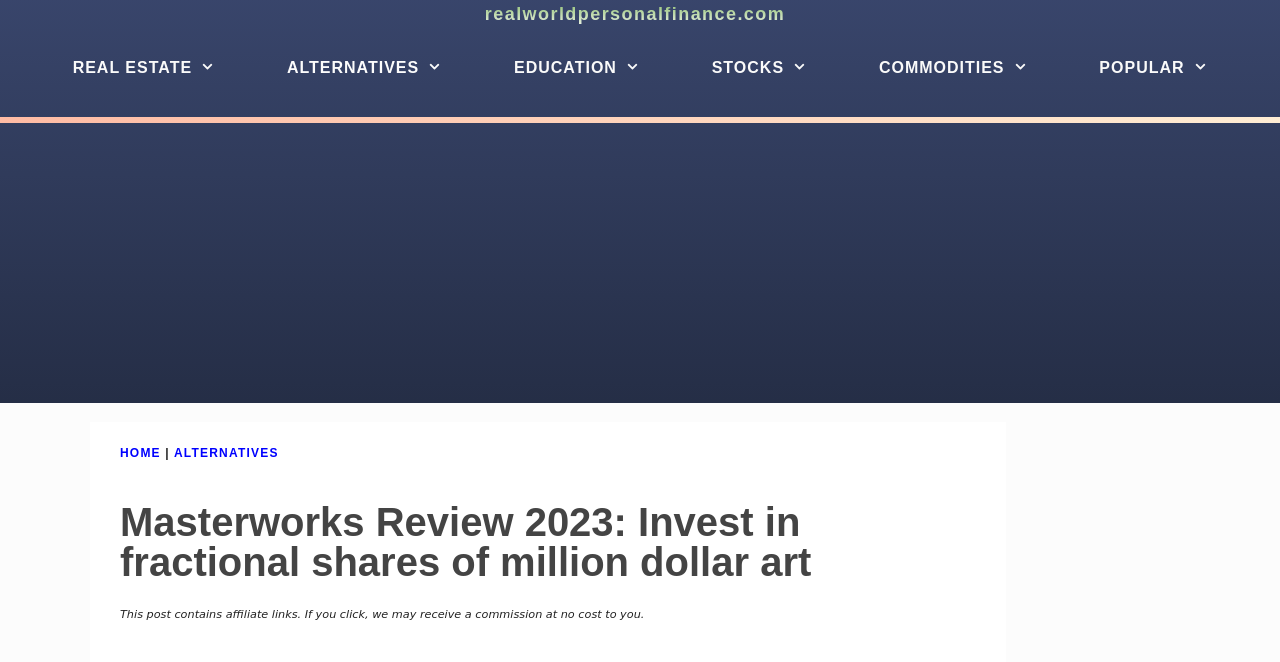What is the category of the webpage's content?
Provide a one-word or short-phrase answer based on the image.

Alternatives